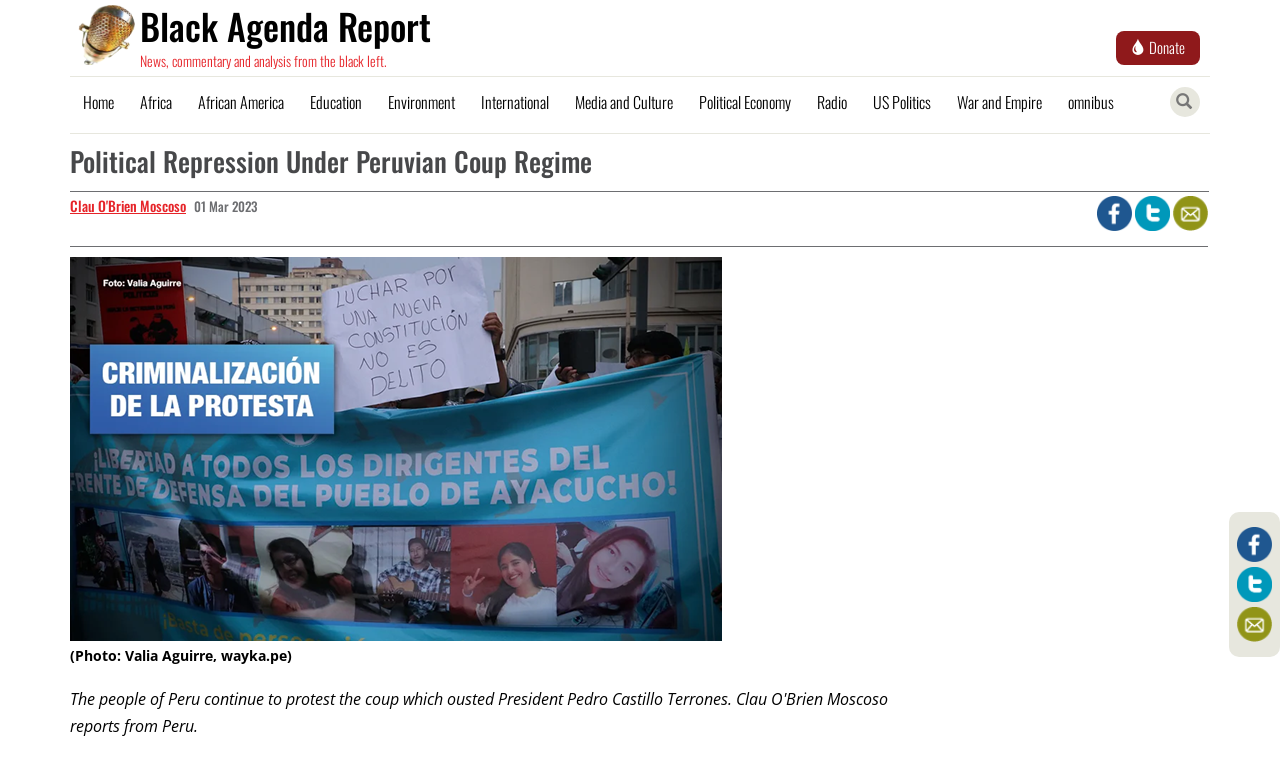Please identify the bounding box coordinates of the element's region that I should click in order to complete the following instruction: "Read the blog post about How To Drink Pernod Absinthe". The bounding box coordinates consist of four float numbers between 0 and 1, i.e., [left, top, right, bottom].

None